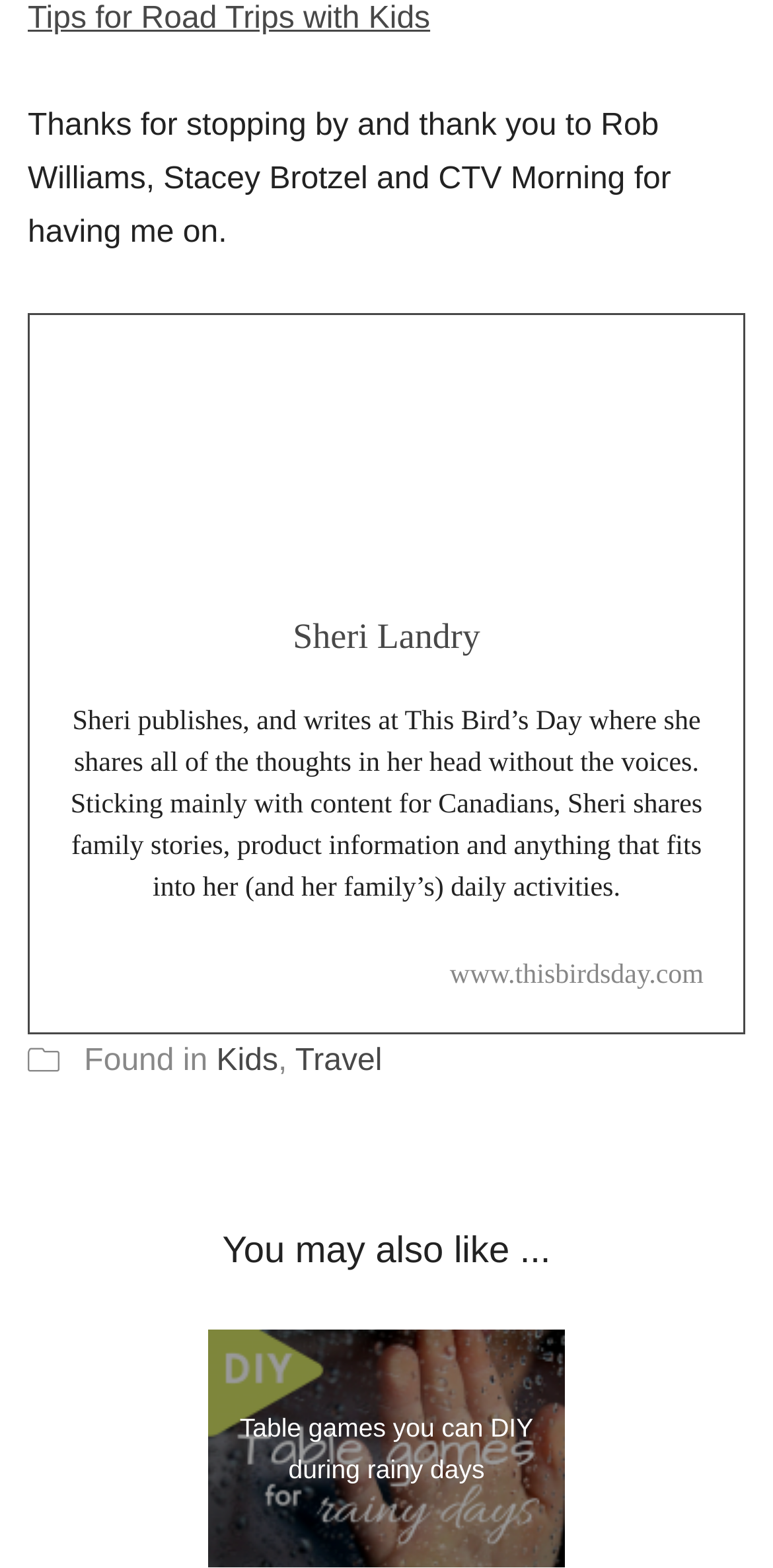What is the website of the author?
Look at the image and respond to the question as thoroughly as possible.

The answer can be found by looking at the link with the text 'www.thisbirdsday.com' which is located near the author's information.